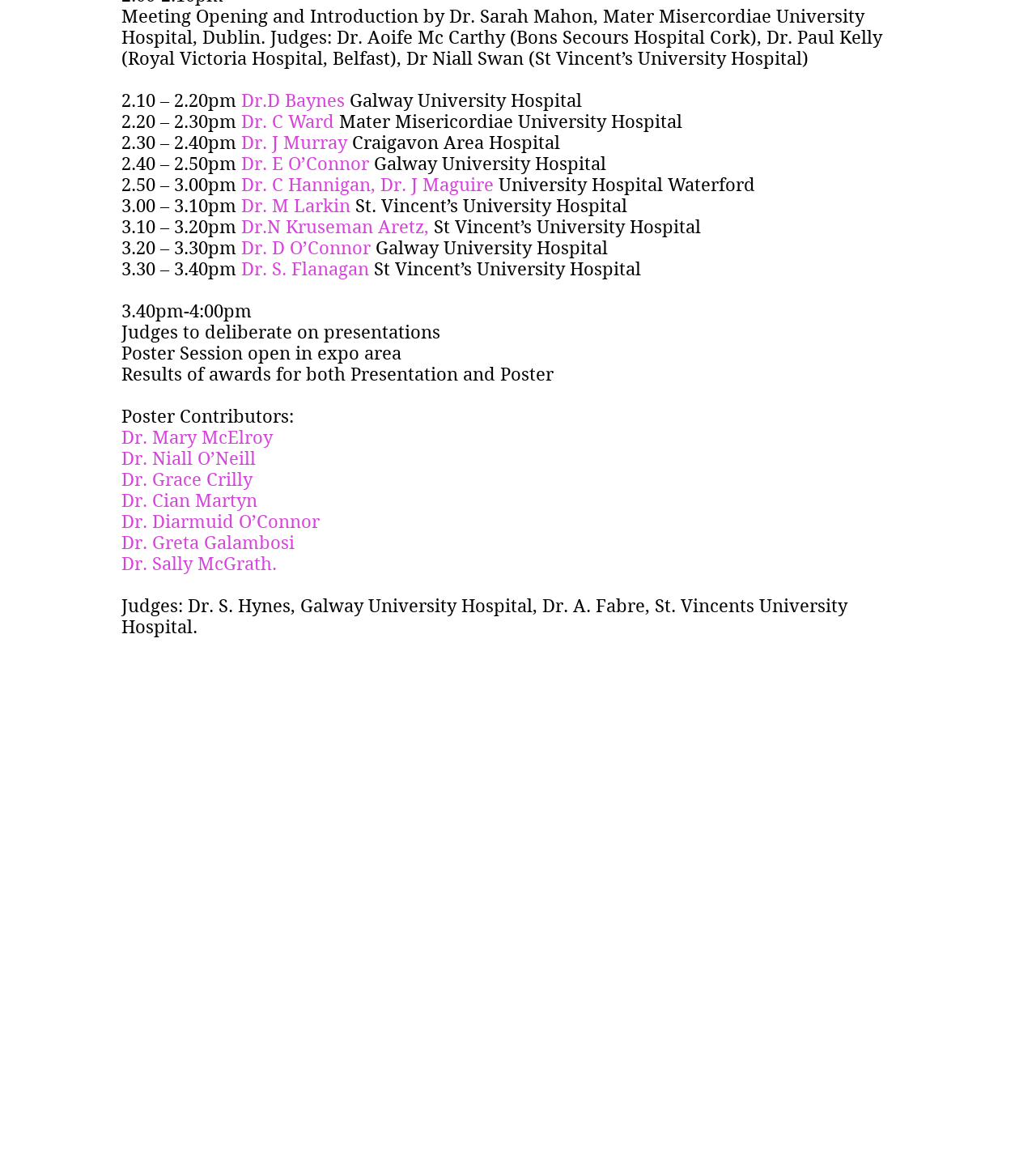Given the element description: "Wix.com", predict the bounding box coordinates of this UI element. The coordinates must be four float numbers between 0 and 1, given as [left, top, right, bottom].

[0.345, 0.695, 0.384, 0.705]